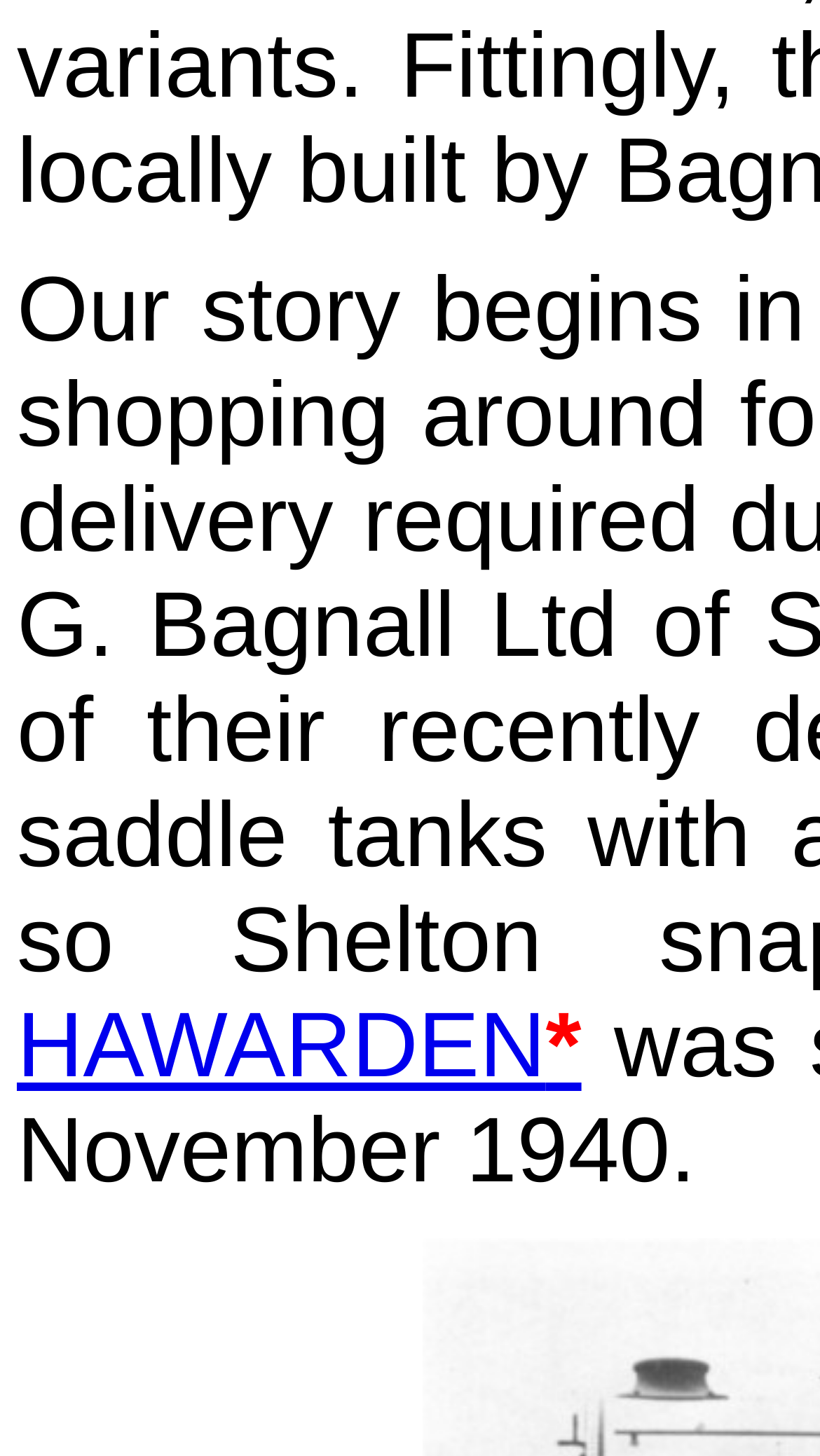Determine the bounding box coordinates for the UI element matching this description: "HAWARDEN*".

[0.021, 0.683, 0.709, 0.754]